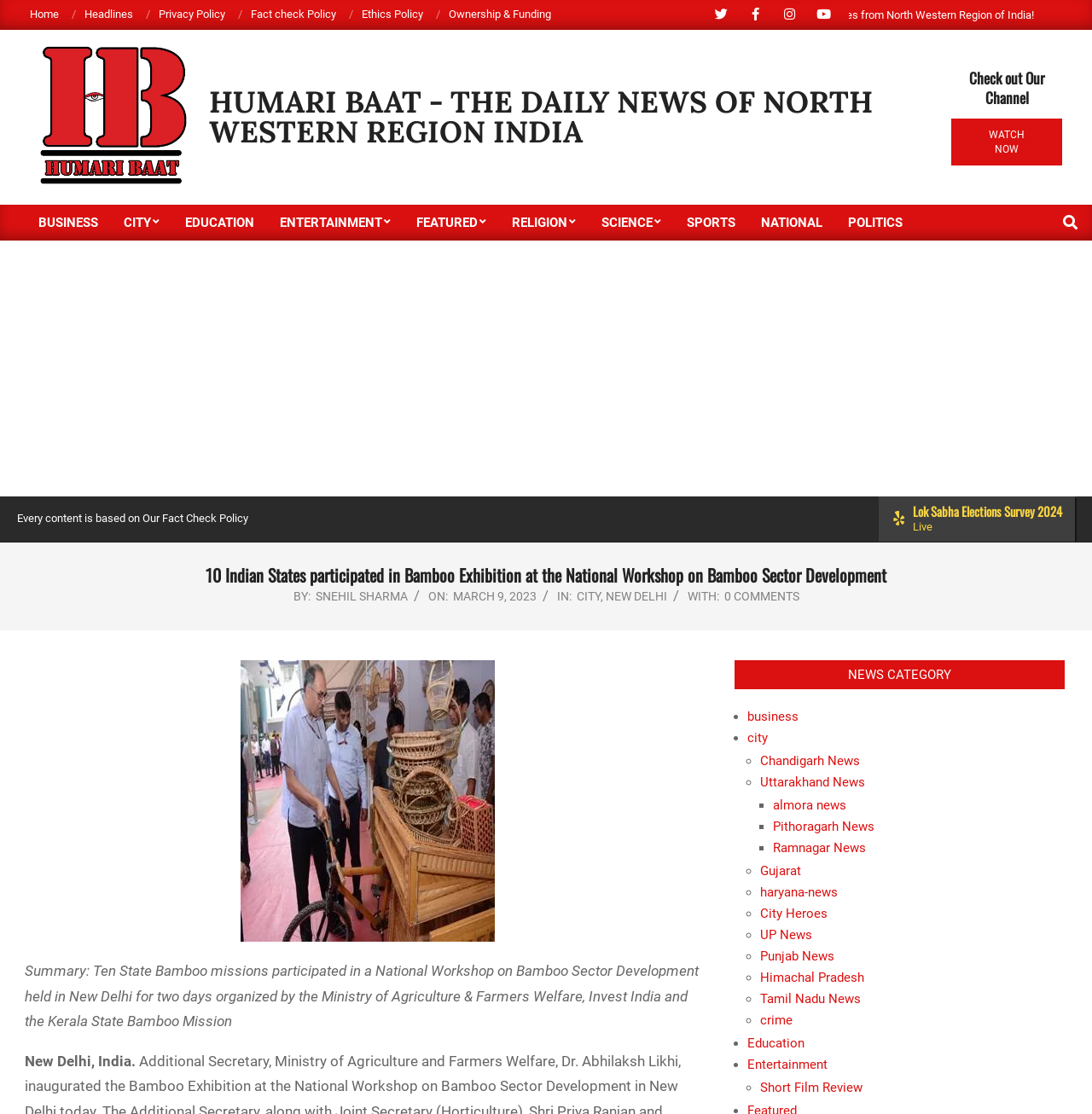From the image, can you give a detailed response to the question below:
How many comments are there on the news article?

The number of comments on the news article can be found at the bottom of the webpage, where it is written as '0 COMMENTS'.